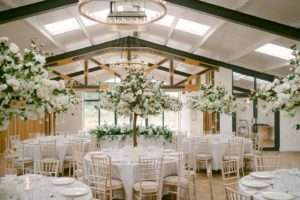What type of ceiling does the venue have?
Please respond to the question with as much detail as possible.

The caption describes the interior of The Malthouse Barn, mentioning that it features high ceilings adorned with skylights, which allows natural light to flood the space.